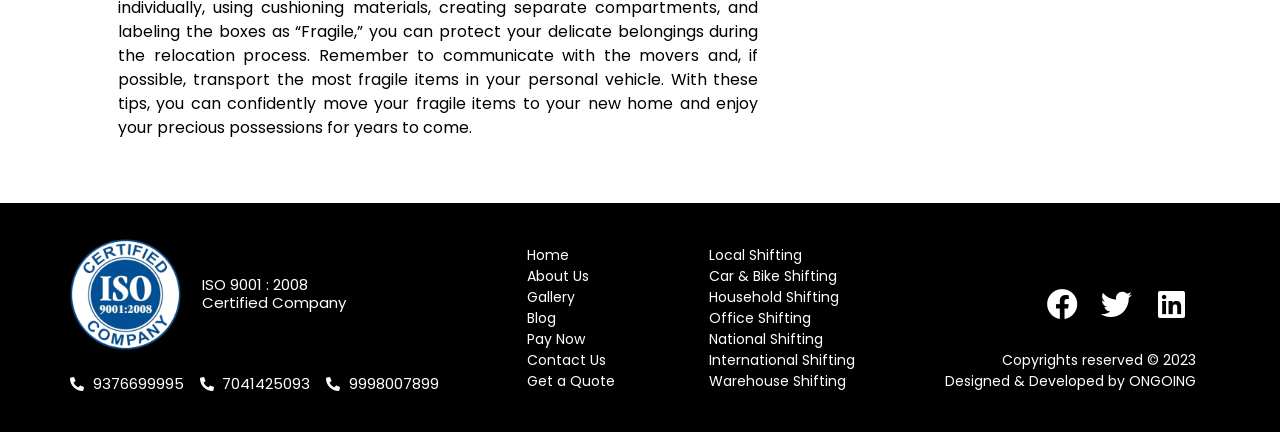What is the year mentioned in the copyright notice?
Please respond to the question with a detailed and thorough explanation.

The copyright notice is a static text element located at the bottom of the webpage, and it mentions the year '2023'.